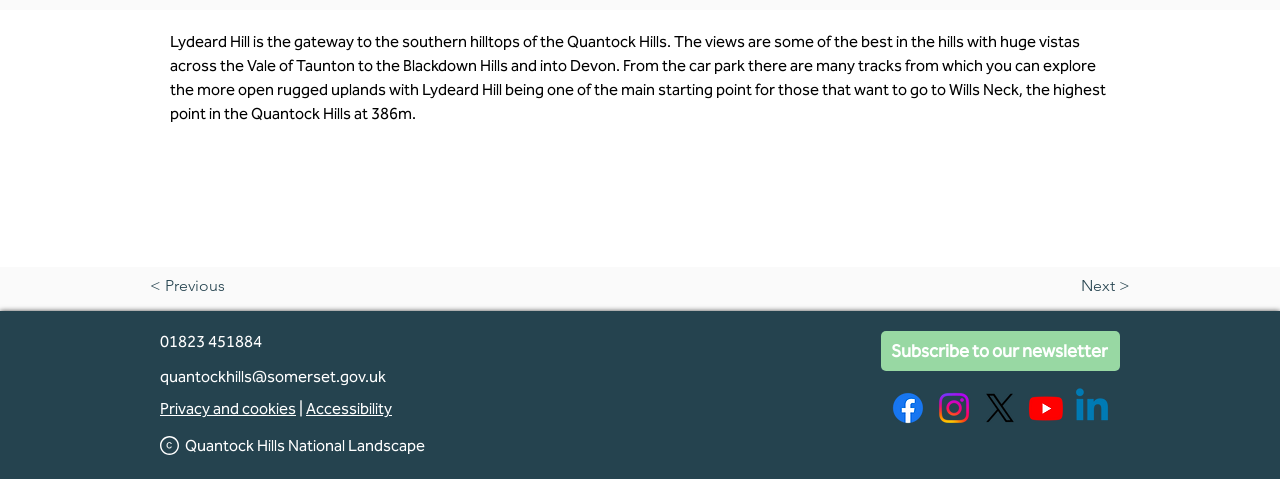What is the highest point in the Quantock Hills?
Analyze the image and deliver a detailed answer to the question.

The answer can be found in the StaticText element with the text 'Lydeard Hill is the gateway to the southern hilltops of the Quantock Hills. The views are some of the best in the hills with huge vistas across the Vale of Taunton to the Blackdown Hills and into Devon. From the car park there are many tracks from which you can explore the more open rugged uplands with Lydeard Hill being one of the main starting point for those that want to go to Wills Neck, the highest point in the Quantock Hills at 386m.'